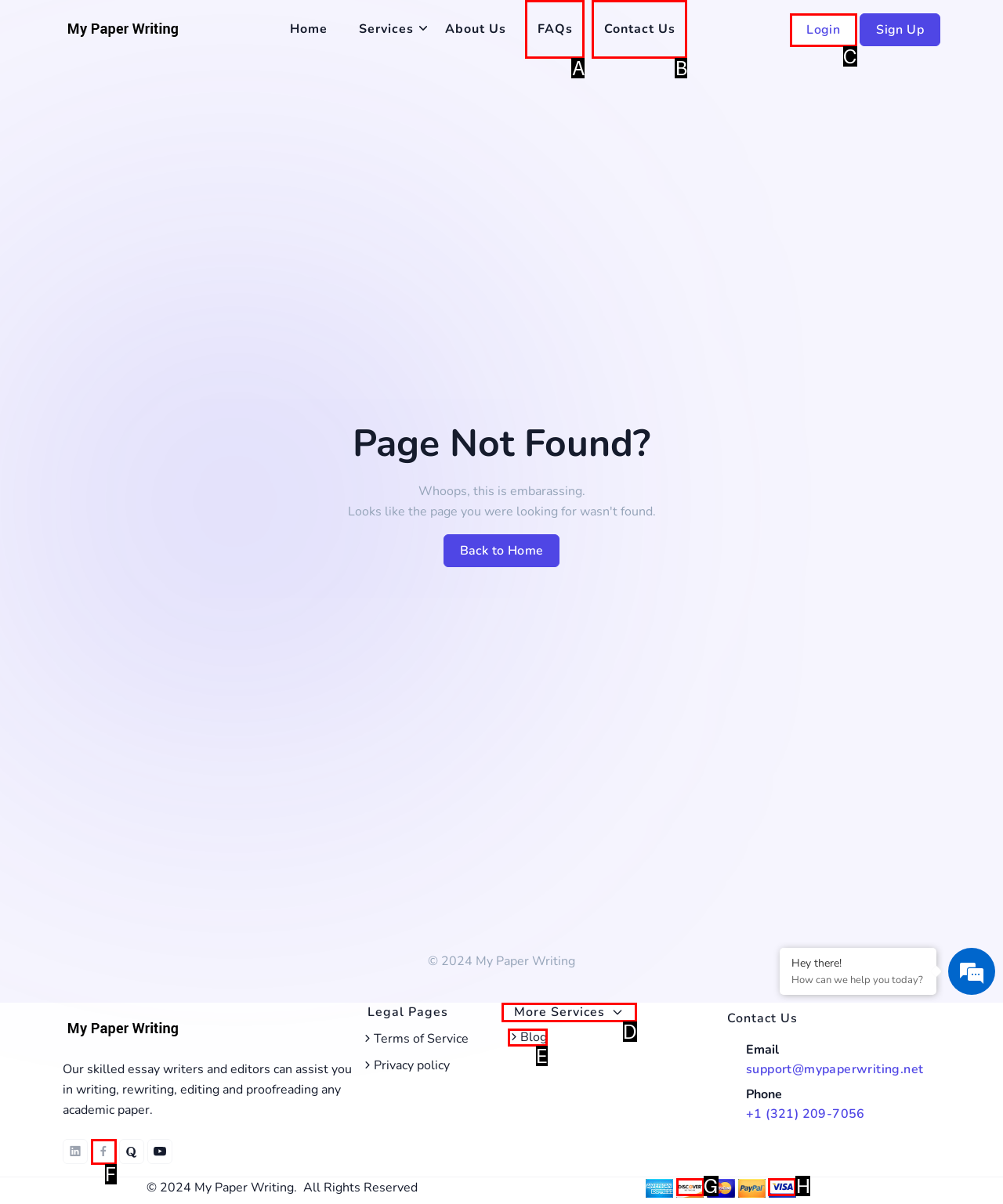Tell me which one HTML element best matches the description: FAQs
Answer with the option's letter from the given choices directly.

A